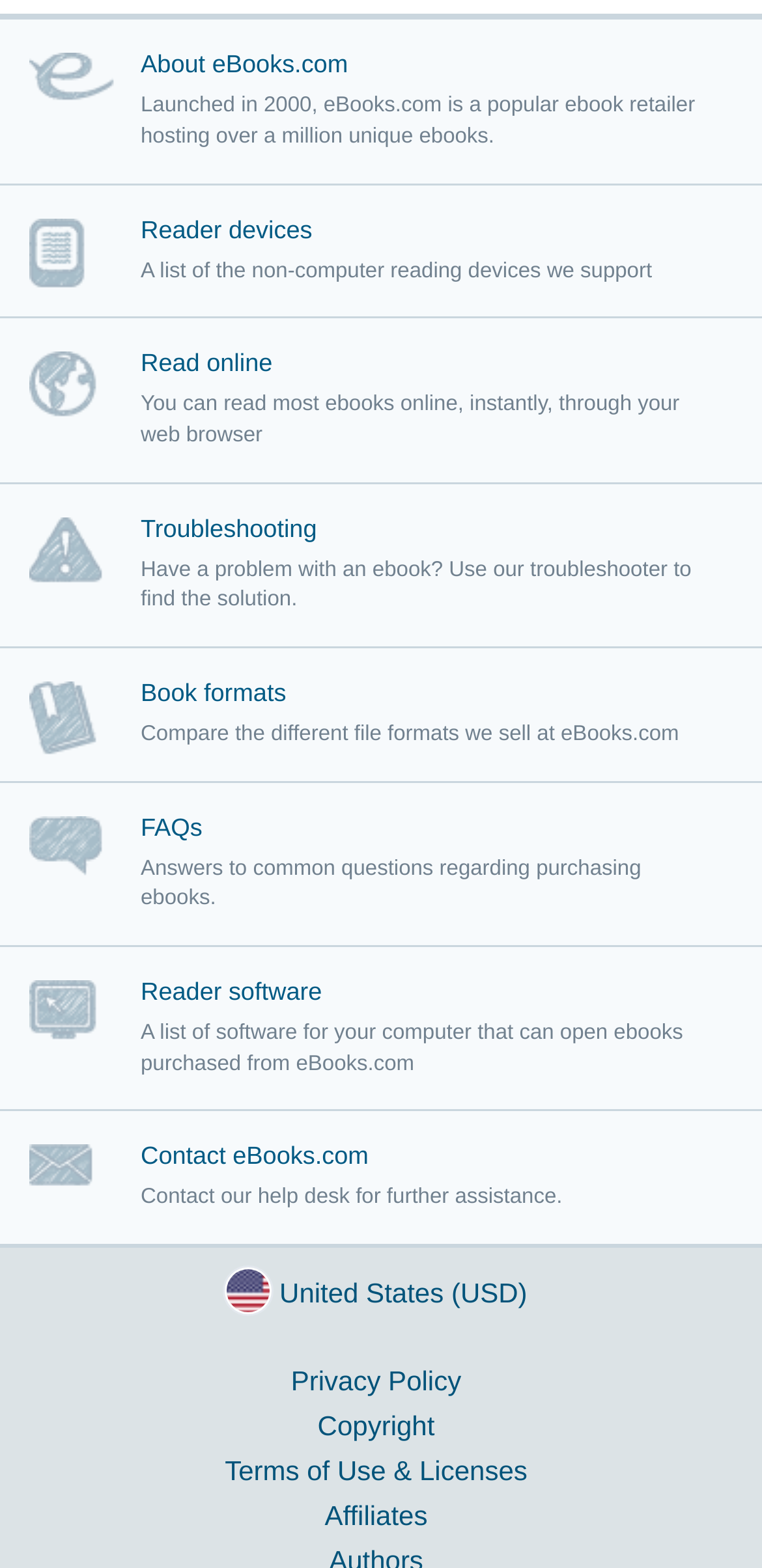Refer to the image and answer the question with as much detail as possible: What is the purpose of the 'Contact eBooks.com' link?

The 'Contact eBooks.com' link is likely intended for users to contact the help desk for further assistance, as its description is 'Contact our help desk for further assistance.'